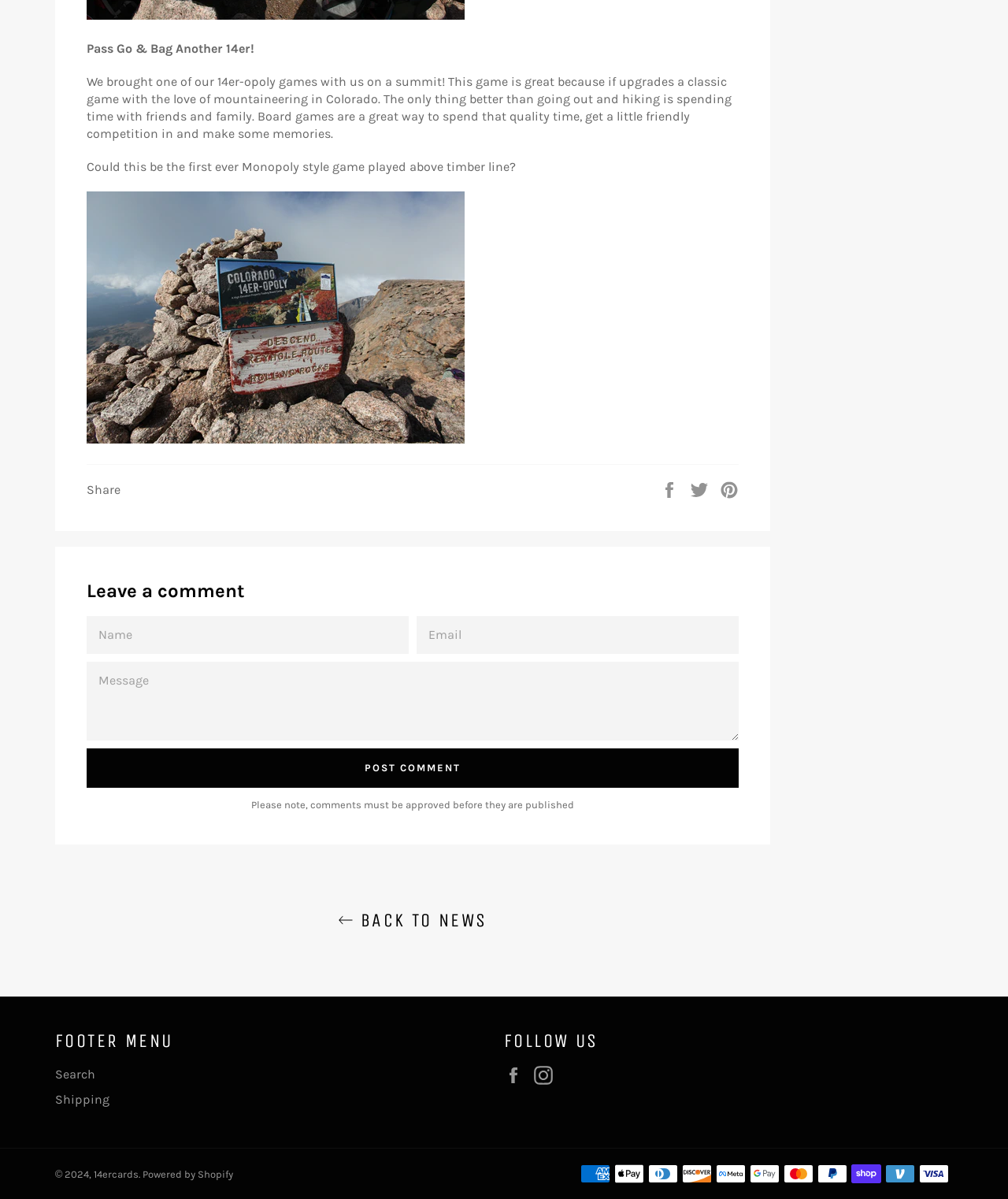Please find the bounding box coordinates in the format (top-left x, top-left y, bottom-right x, bottom-right y) for the given element description. Ensure the coordinates are floating point numbers between 0 and 1. Description: Shipping

[0.055, 0.911, 0.109, 0.923]